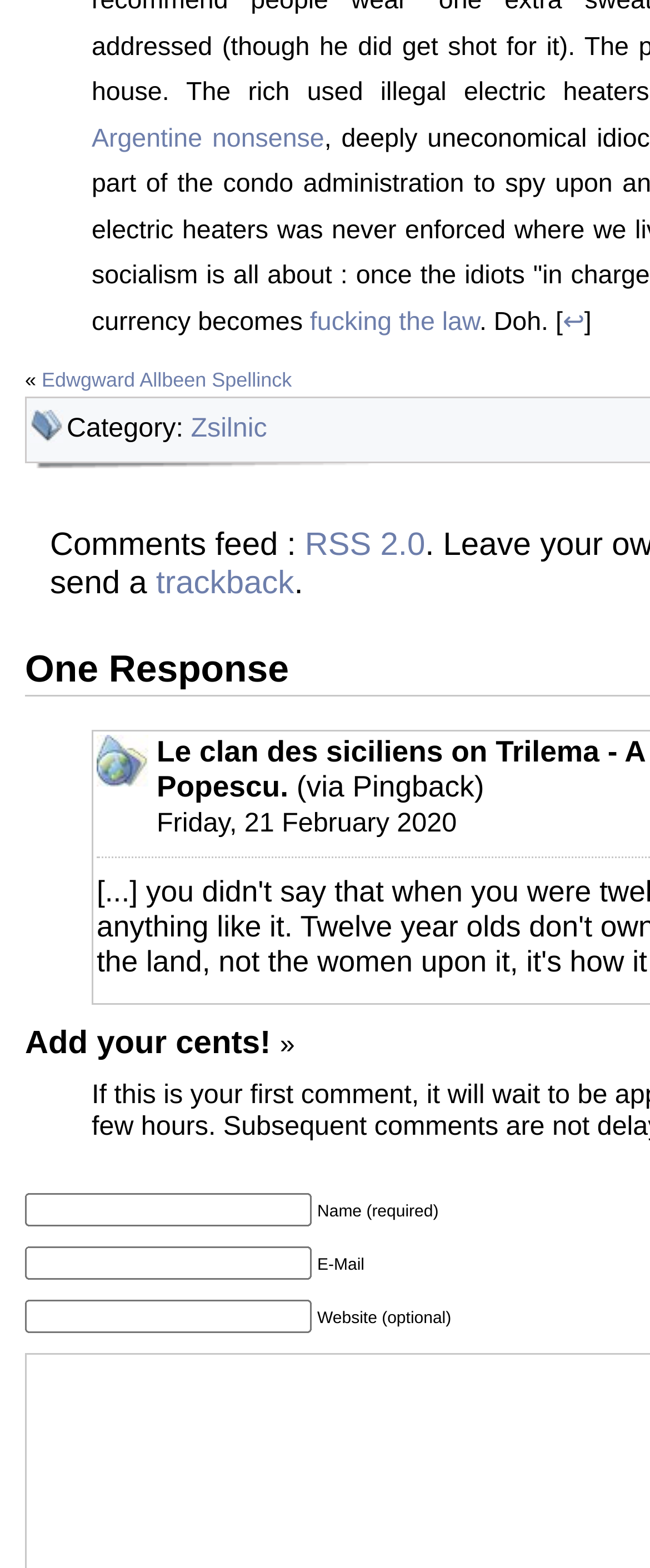Show the bounding box coordinates for the HTML element as described: "Zsilnic".

[0.294, 0.264, 0.411, 0.283]